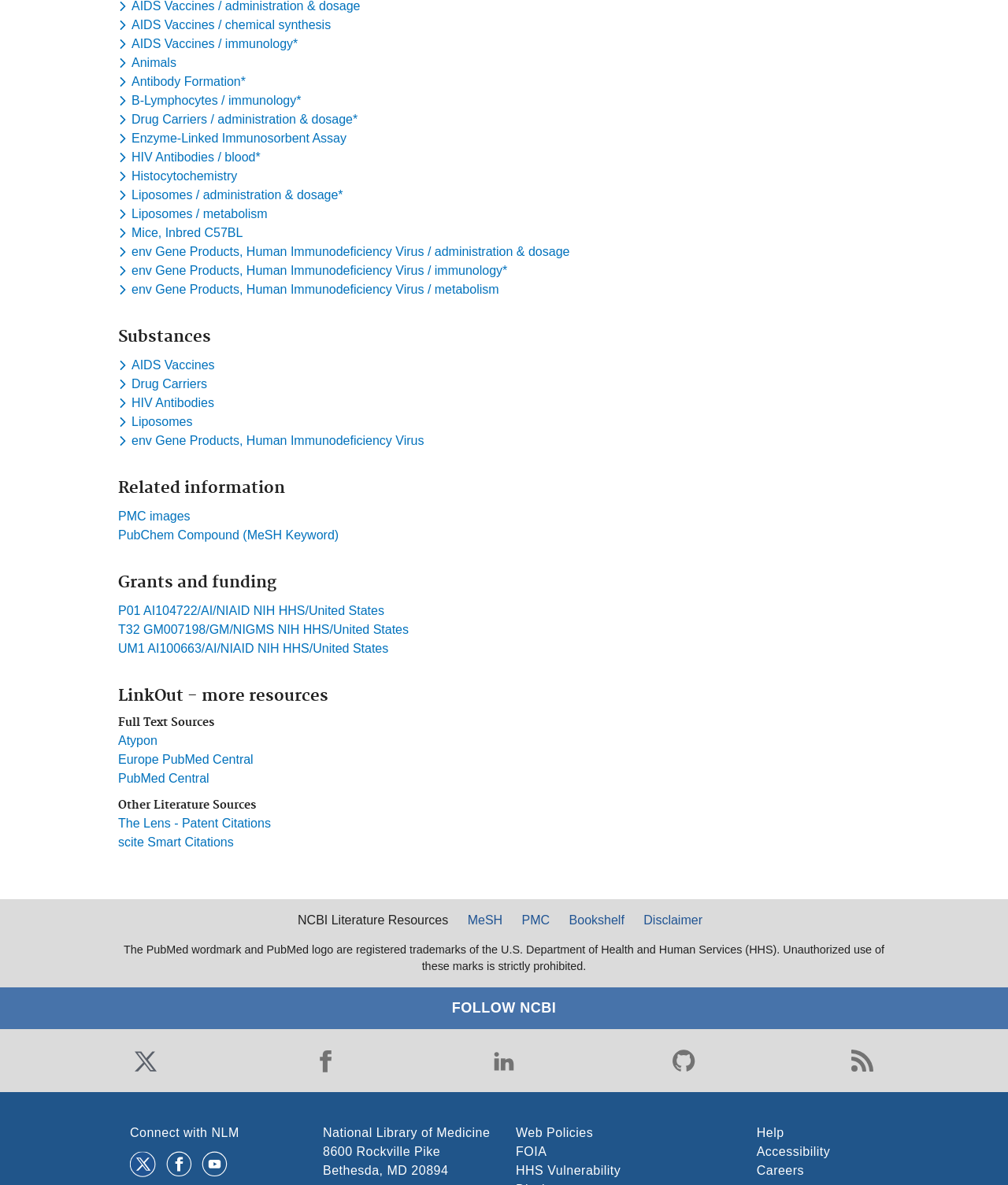Indicate the bounding box coordinates of the clickable region to achieve the following instruction: "Visit the National Library of Medicine homepage."

[0.32, 0.95, 0.486, 0.961]